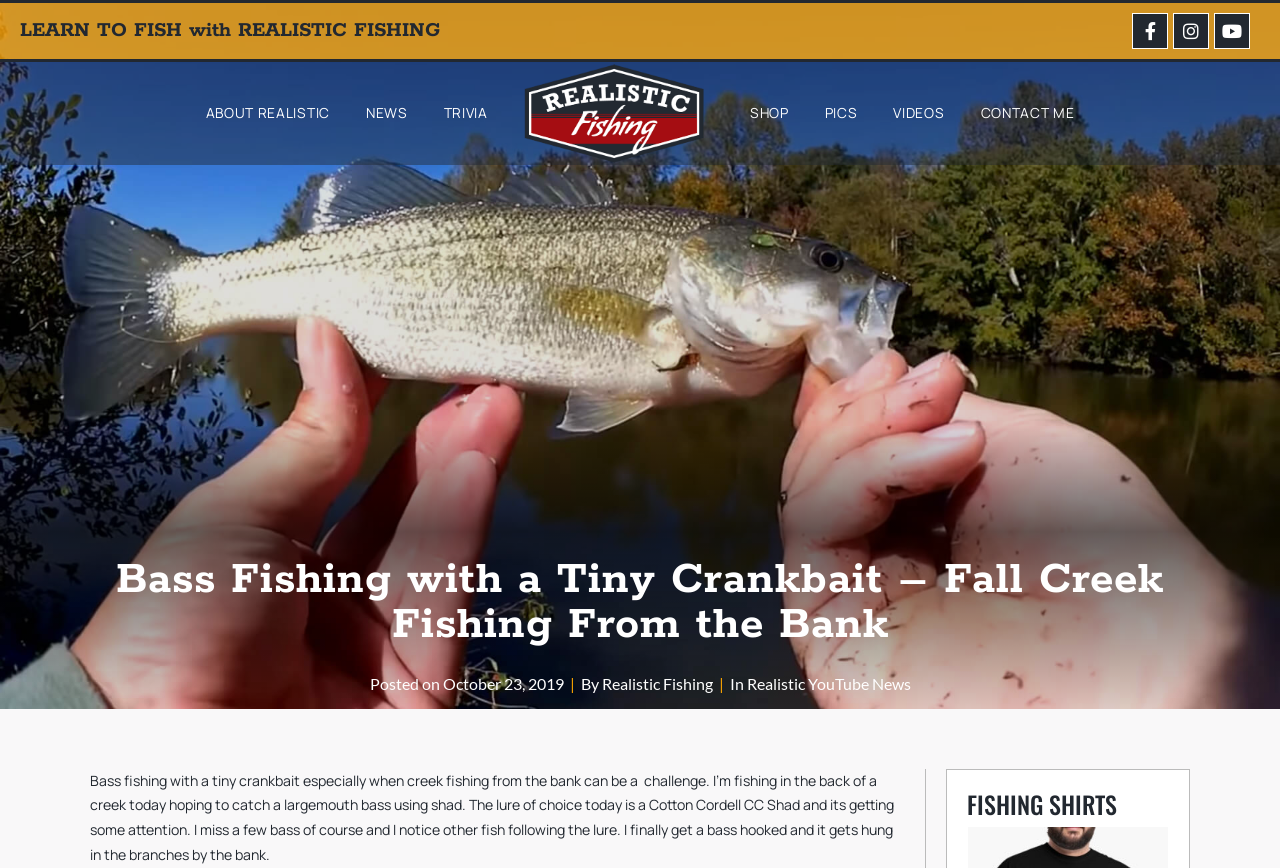Find the bounding box coordinates of the element I should click to carry out the following instruction: "Click on Facebook link".

[0.884, 0.015, 0.912, 0.056]